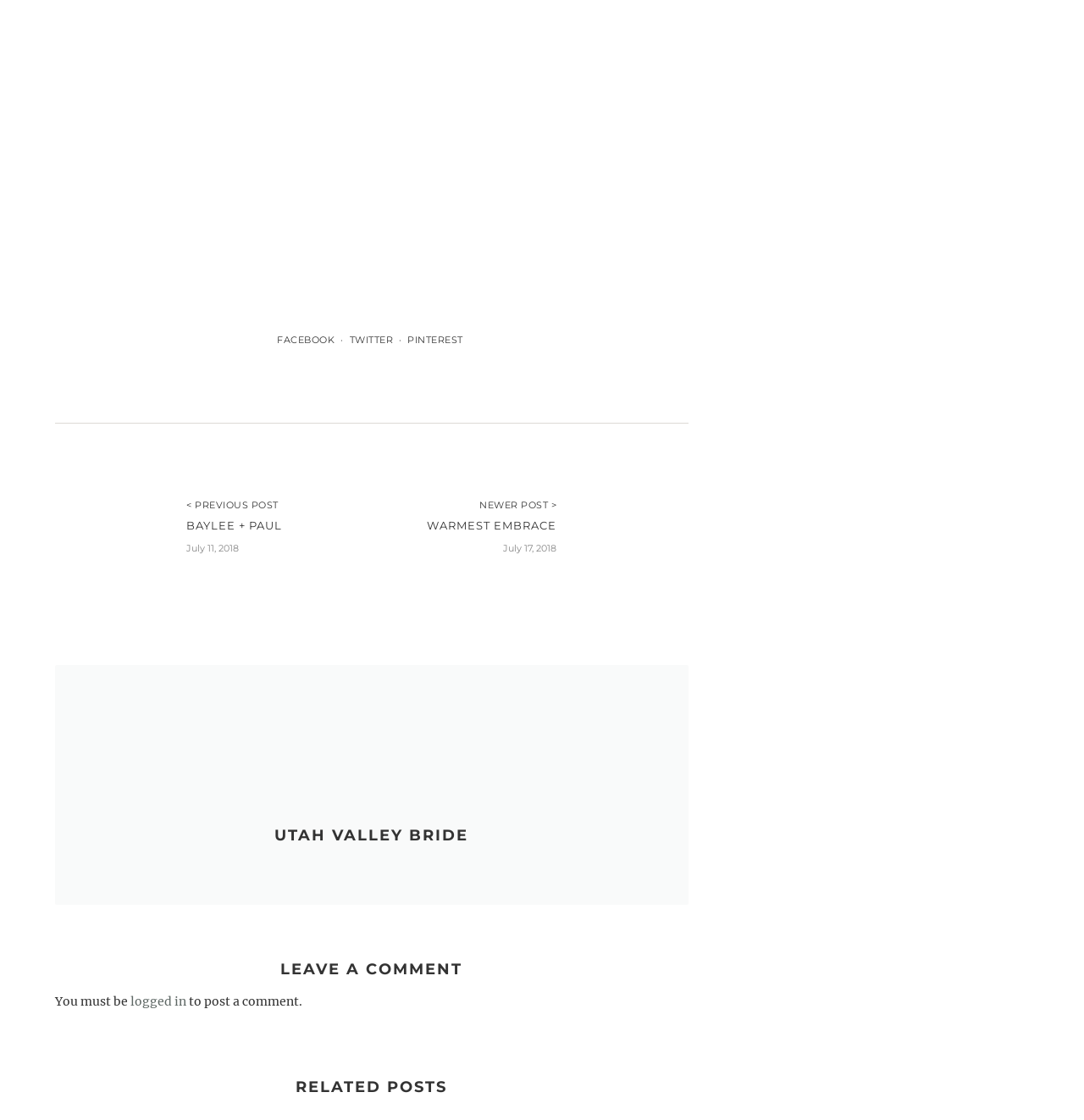Using the element description: "Warmest Embrace", determine the bounding box coordinates. The coordinates should be in the format [left, top, right, bottom], with values between 0 and 1.

[0.394, 0.463, 0.514, 0.475]